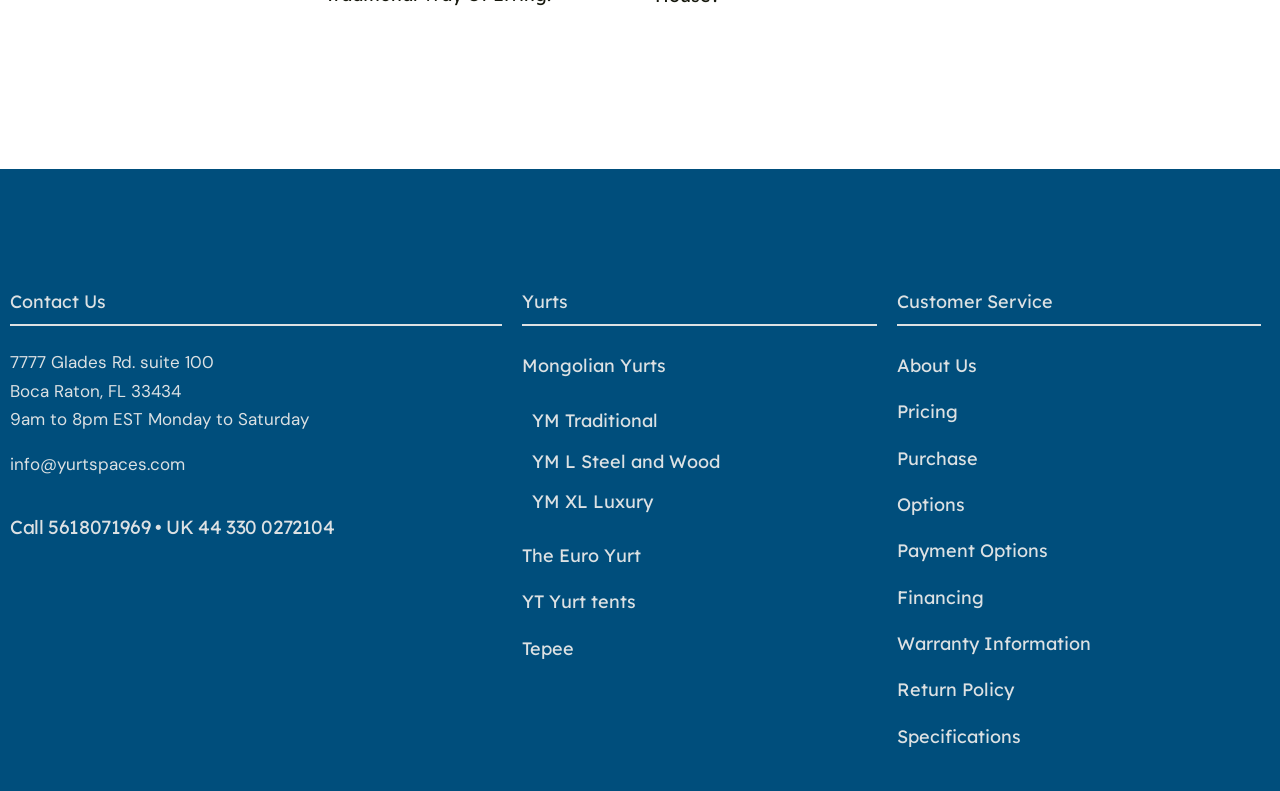Please specify the bounding box coordinates of the clickable region necessary for completing the following instruction: "Read news about Germany's annual inflation". The coordinates must consist of four float numbers between 0 and 1, i.e., [left, top, right, bottom].

None